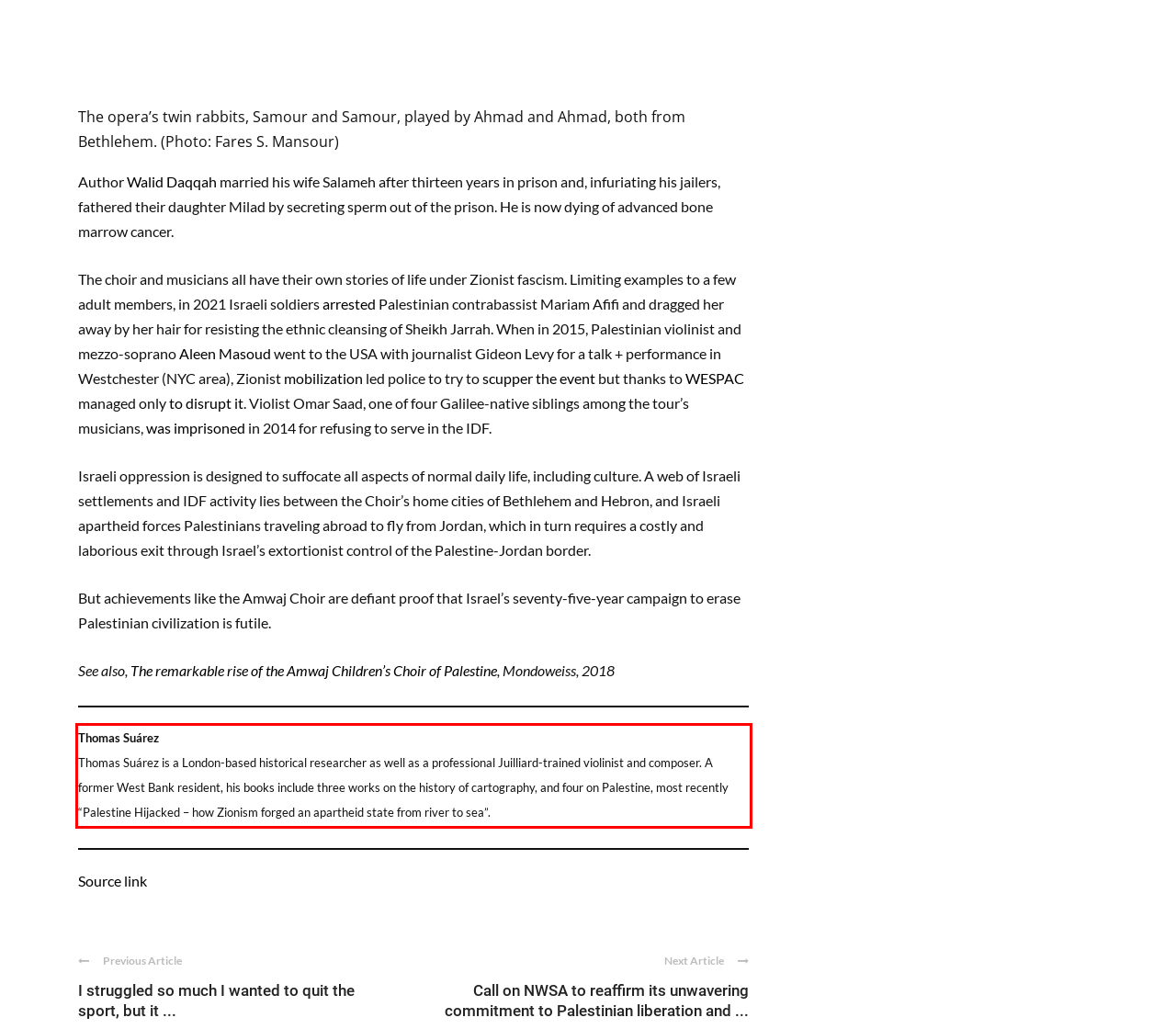Given the screenshot of the webpage, identify the red bounding box, and recognize the text content inside that red bounding box.

Thomas Suárez Thomas Suárez is a London-based historical researcher as well as a professional Juilliard-trained violinist and composer. A former West Bank resident, his books include three works on the history of cartography, and four on Palestine, most recently “Palestine Hijacked – how Zionism forged an apartheid state from river to sea”.